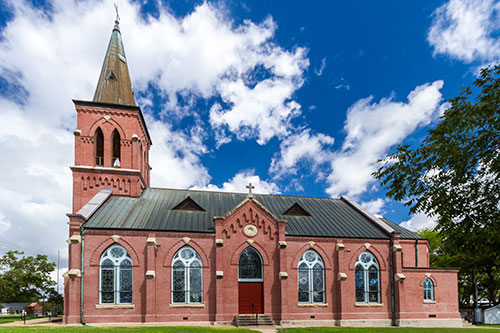Use a single word or phrase to answer the following:
What type of windows does the church have?

Stained-glass